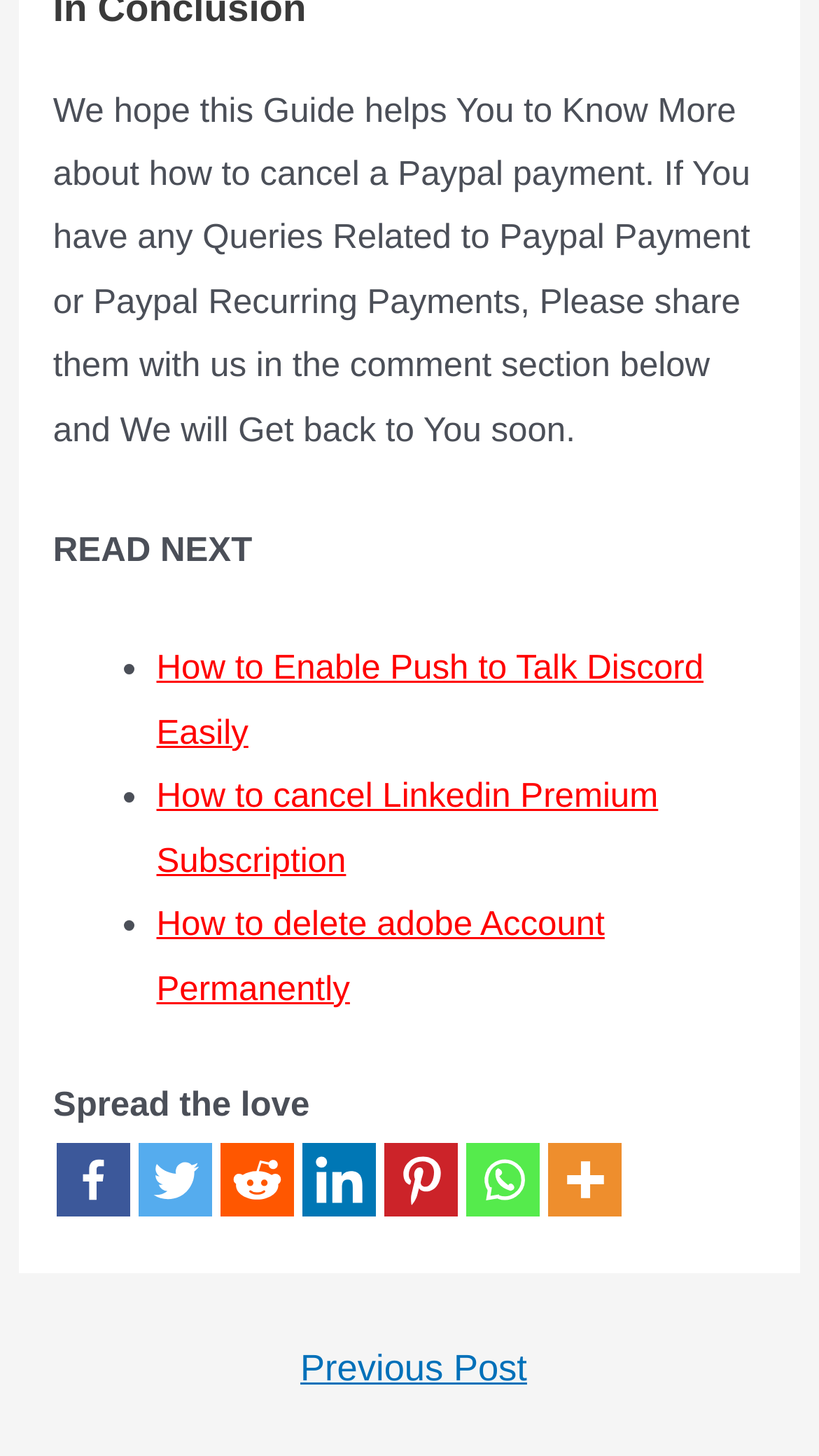Could you specify the bounding box coordinates for the clickable section to complete the following instruction: "Go to the previous post"?

[0.028, 0.913, 0.982, 0.972]